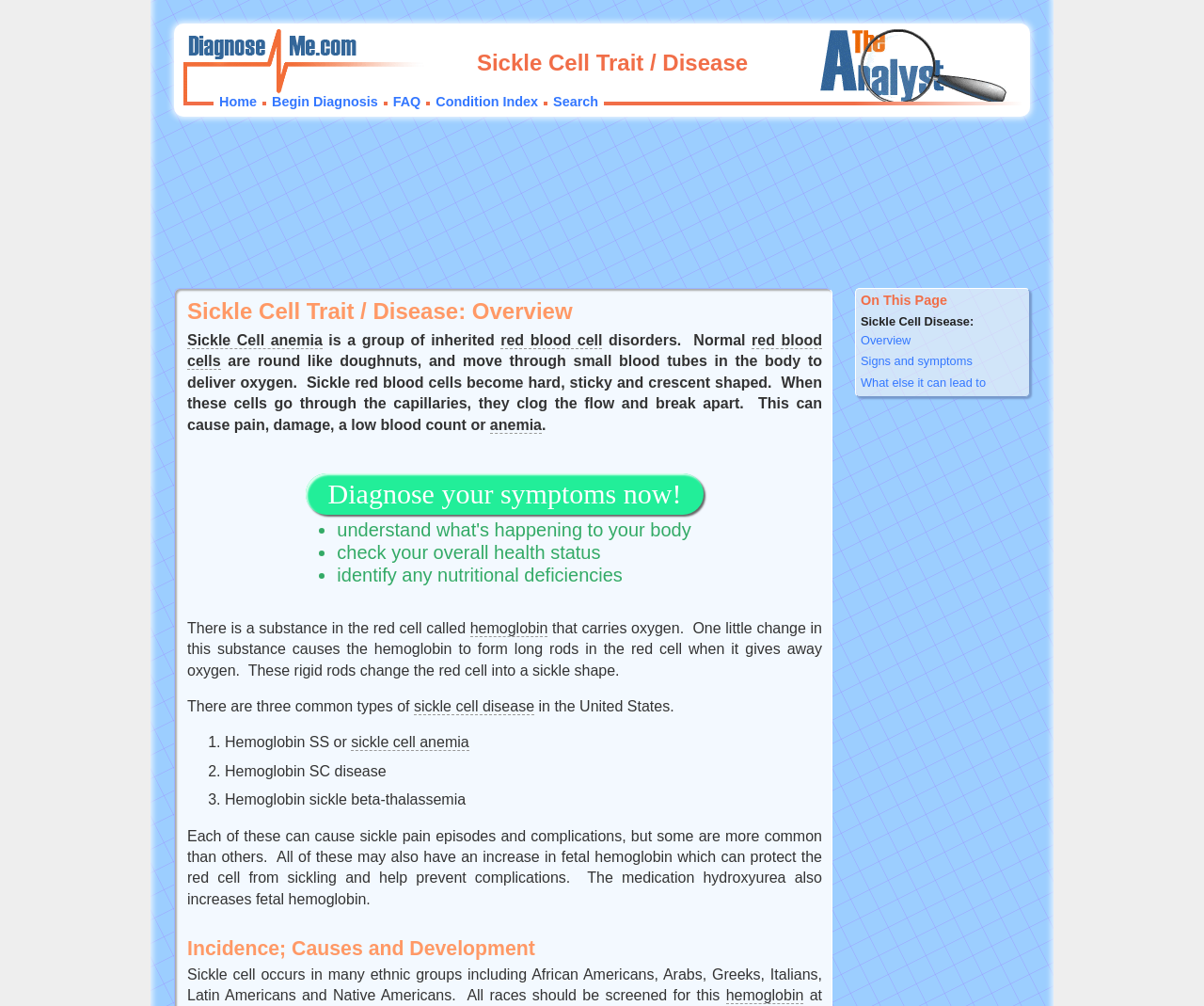Describe in detail what you see on the webpage.

The webpage is about Sickle Cell Trait/Disease, providing comprehensive information on the topic. At the top, there is a heading "Sickle Cell Trait / Disease" followed by a navigation menu with links to "Home", "Begin Diagnosis", "FAQ", "Condition Index", and "Search". 

Below the navigation menu, there is an advertisement iframe. 

The main content of the webpage is divided into sections. The first section is an overview of Sickle Cell Trait/Disease, which explains that it is a group of inherited red blood cell disorders. The text describes how normal red blood cells are round and move through small blood tubes to deliver oxygen, but sickle red blood cells become hard, sticky, and crescent-shaped, causing pain, damage, and a low blood count.

There are three links to related topics: "Sickle Cell anemia", "red blood cell", and "anemia". 

The next section provides more information on the symptoms and diagnosis of Sickle Cell Trait/Disease. There is a call-to-action link "Diagnose your symptoms now!" and a list of three points, including checking overall health status and identifying nutritional deficiencies.

The webpage then explains the cause of Sickle Cell Trait/Disease, which is a change in the hemoglobin substance in red blood cells. There are three common types of Sickle Cell disease in the United States, listed as Hemoglobin SS or sickle cell anemia, Hemoglobin SC disease, and Hemoglobin sickle beta-thalassemia.

The webpage also discusses the incidence and causes of Sickle Cell Trait/Disease, stating that it occurs in many ethnic groups and that all races should be screened for it.

Finally, there is a section titled "On This Page" with links to different parts of the webpage, including "Overview", "Signs and symptoms", and "What else it can lead to". There is another advertisement iframe at the bottom of the webpage.